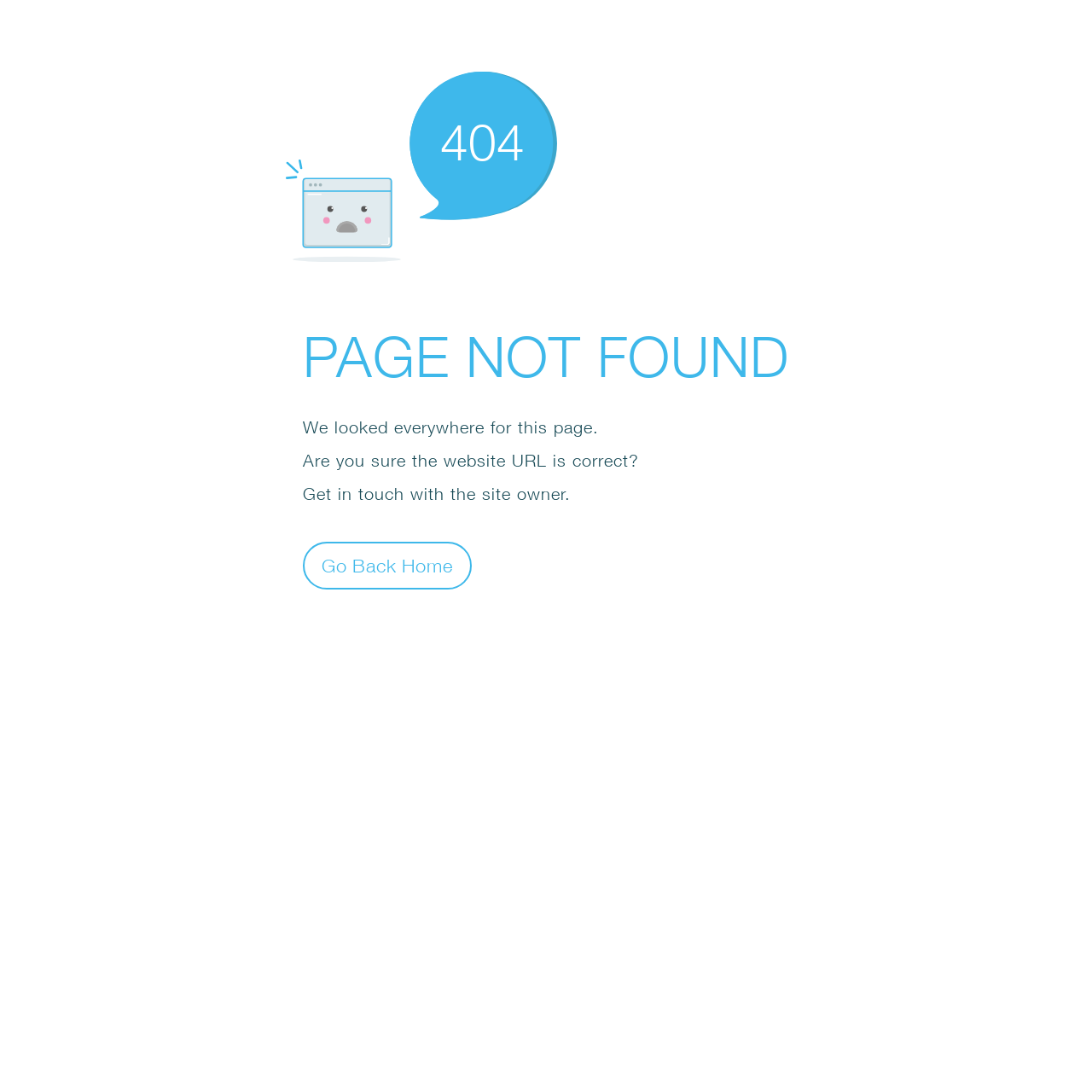What is the reason for the error?
Look at the image and respond to the question as thoroughly as possible.

The reason for the error is hinted at by the static text 'Are you sure the website URL is correct?' which suggests that the URL may be incorrect, leading to the page not found error.